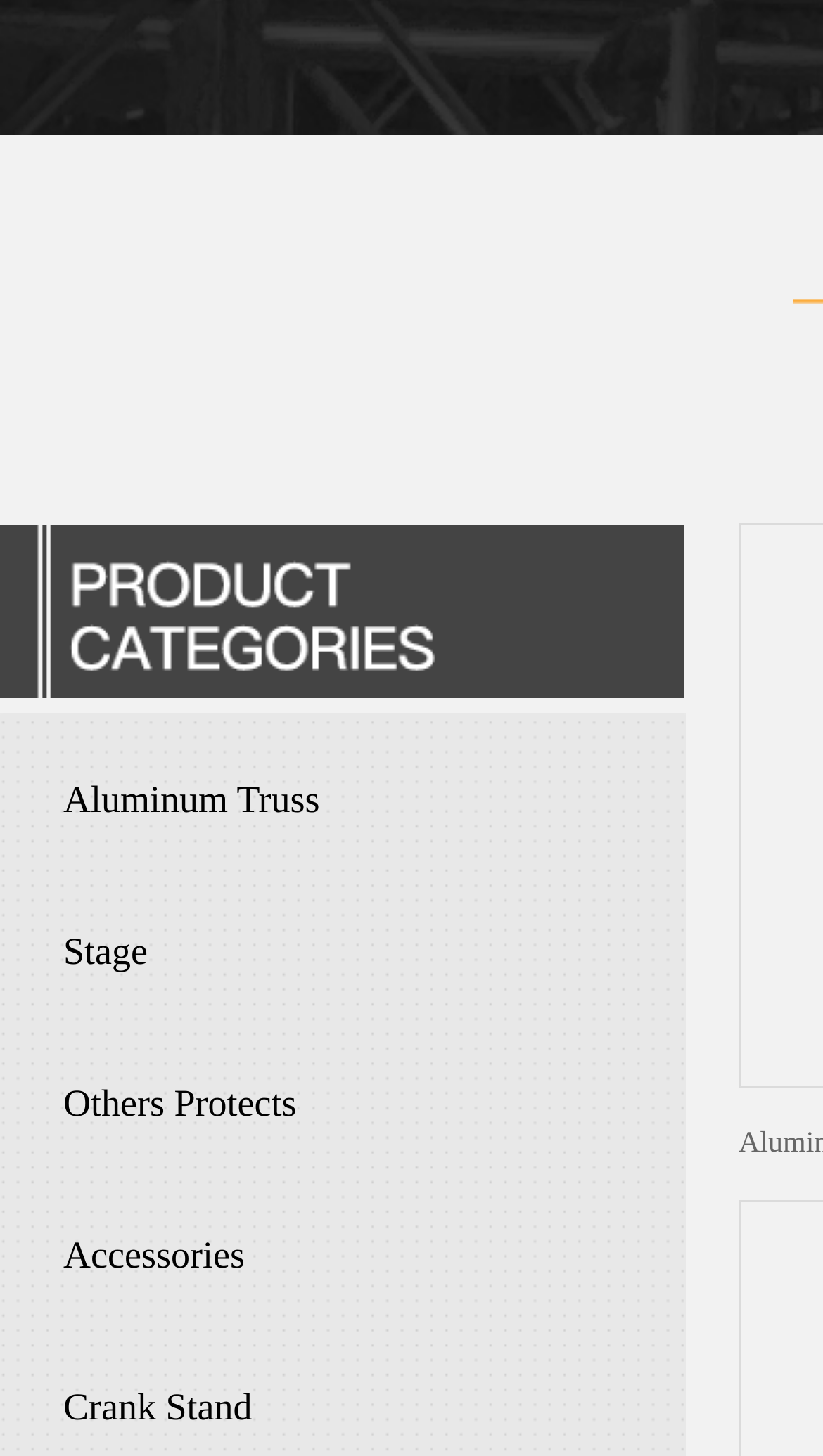For the element described, predict the bounding box coordinates as (top-left x, top-left y, bottom-right x, bottom-right y). All values should be between 0 and 1. Element description: 中文

None